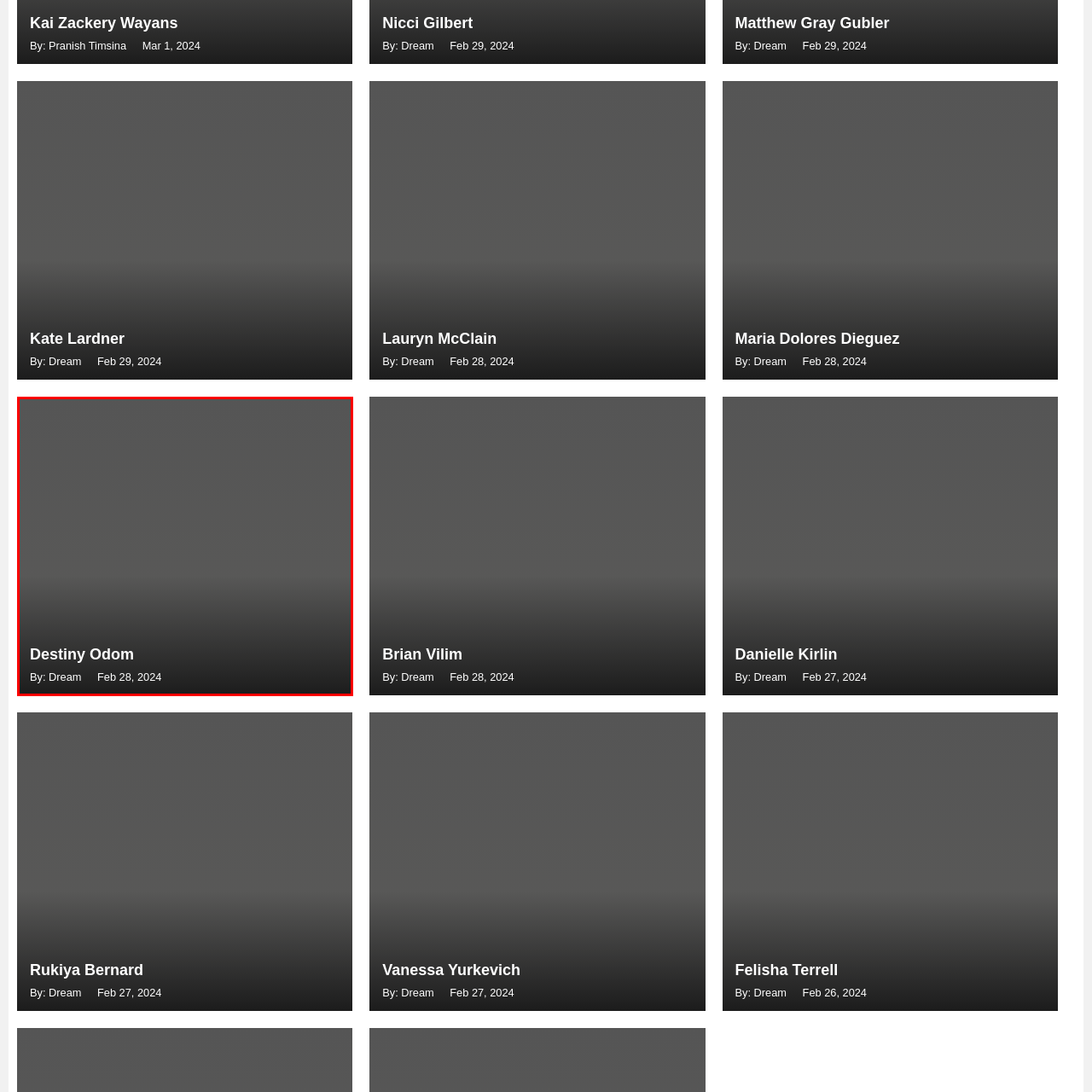What is the background color of this image? Observe the image within the red bounding box and give a one-word or short-phrase answer.

Dark